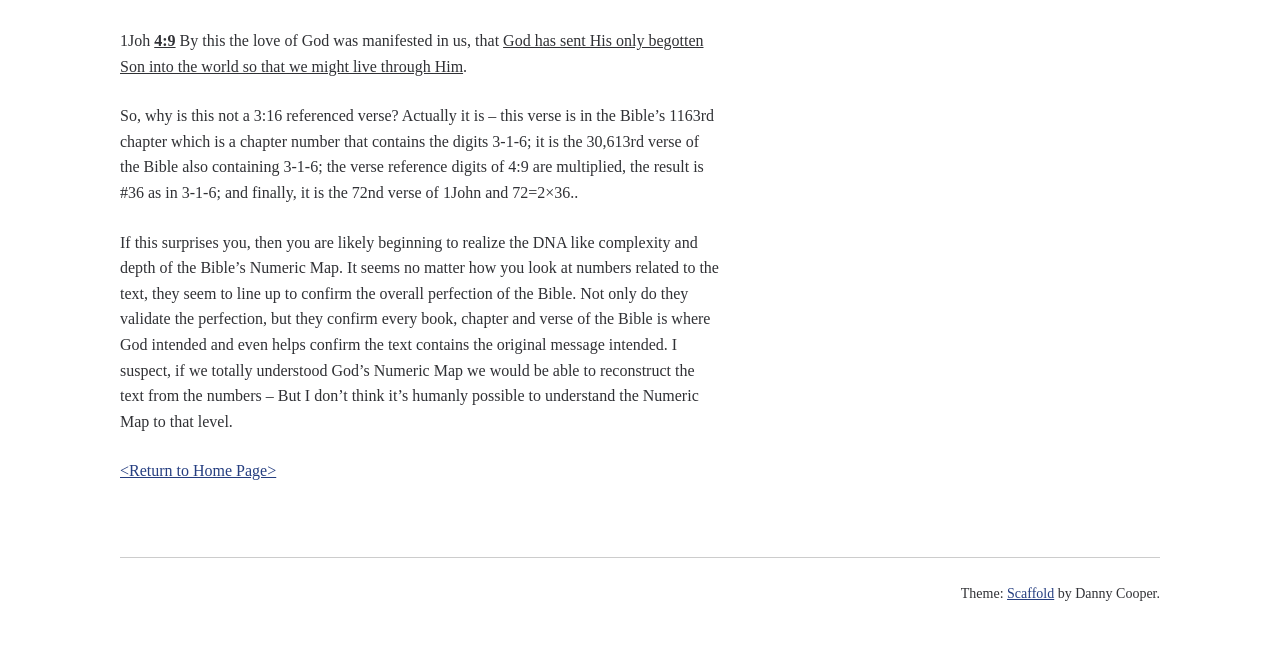What is the chapter number that contains the digits 3-1-6?
Based on the visual content, answer with a single word or a brief phrase.

1163